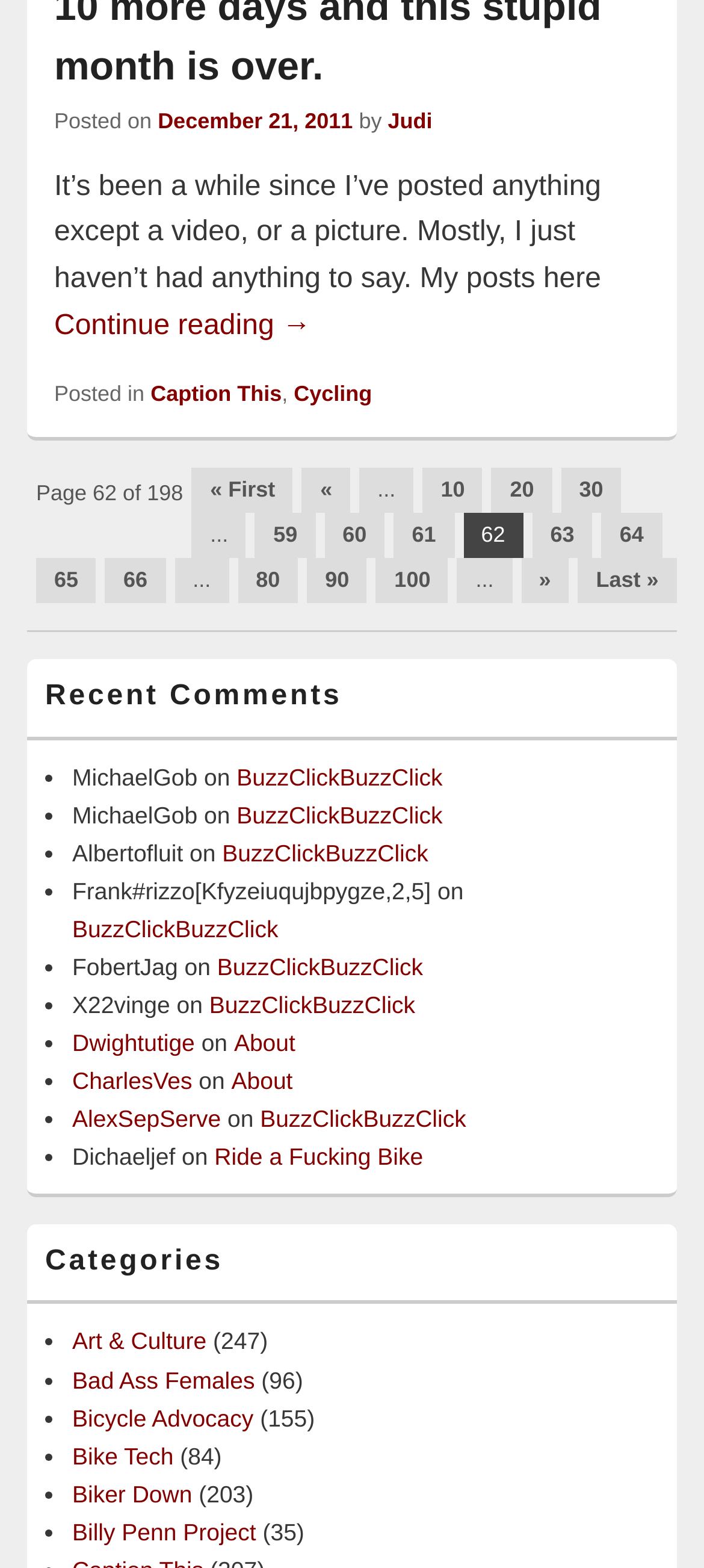Respond to the question below with a single word or phrase: What is the name of the recent commenter?

MichaelGob